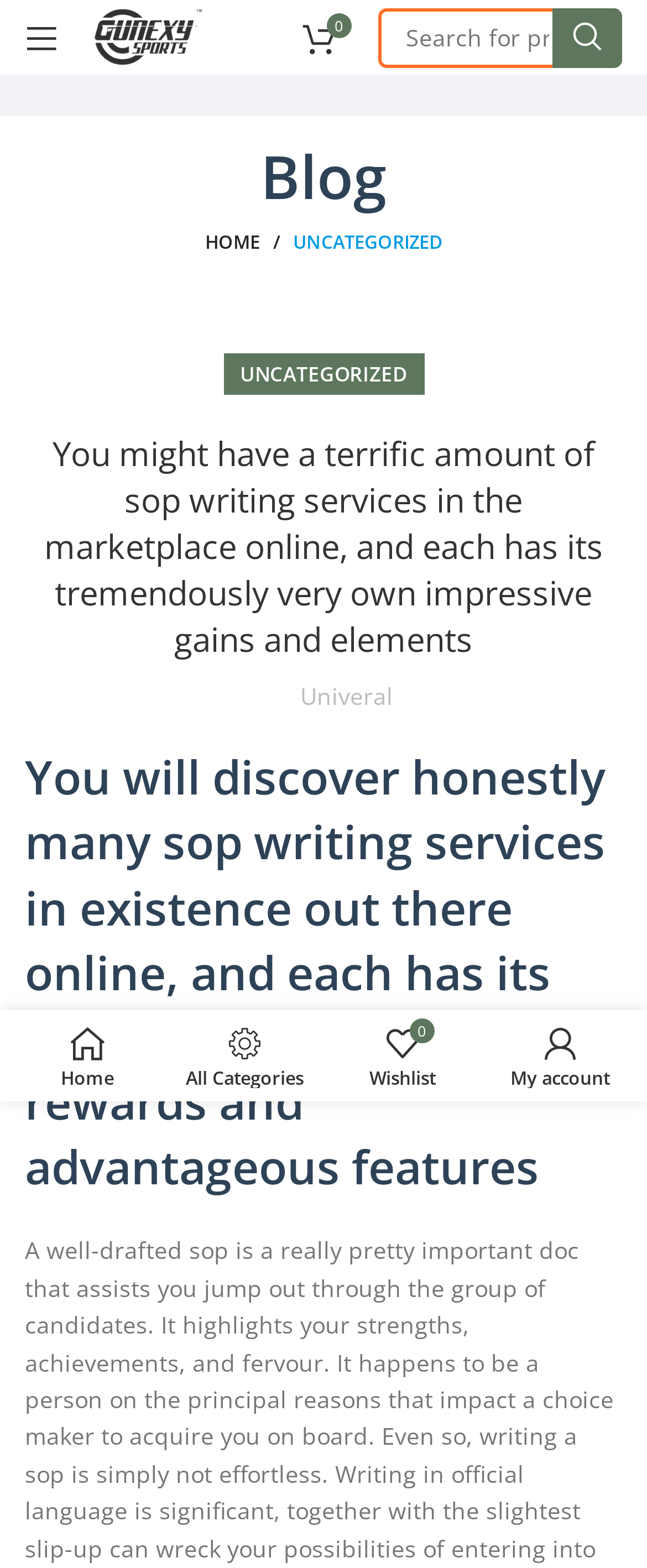Provide the bounding box coordinates for the area that should be clicked to complete the instruction: "Access my account".

[0.744, 0.65, 0.987, 0.697]